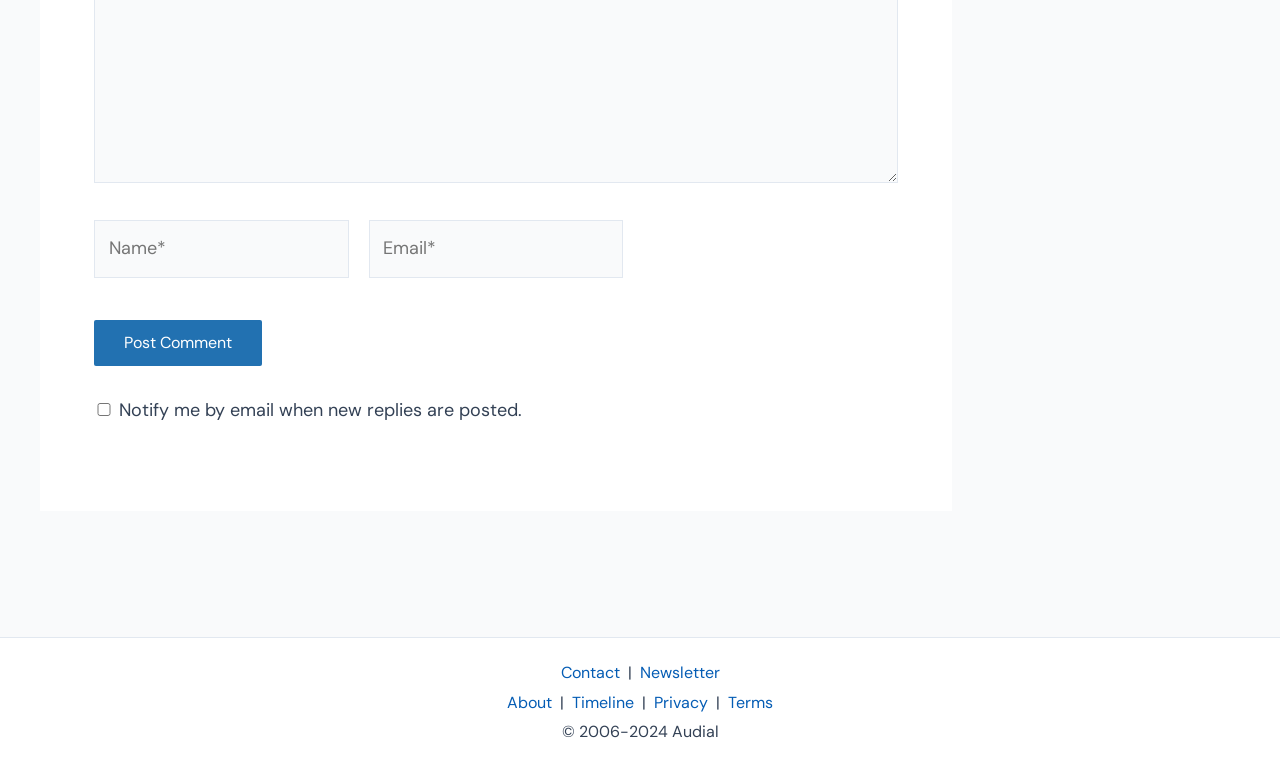What is the copyright year range?
Use the image to answer the question with a single word or phrase.

2006-2024